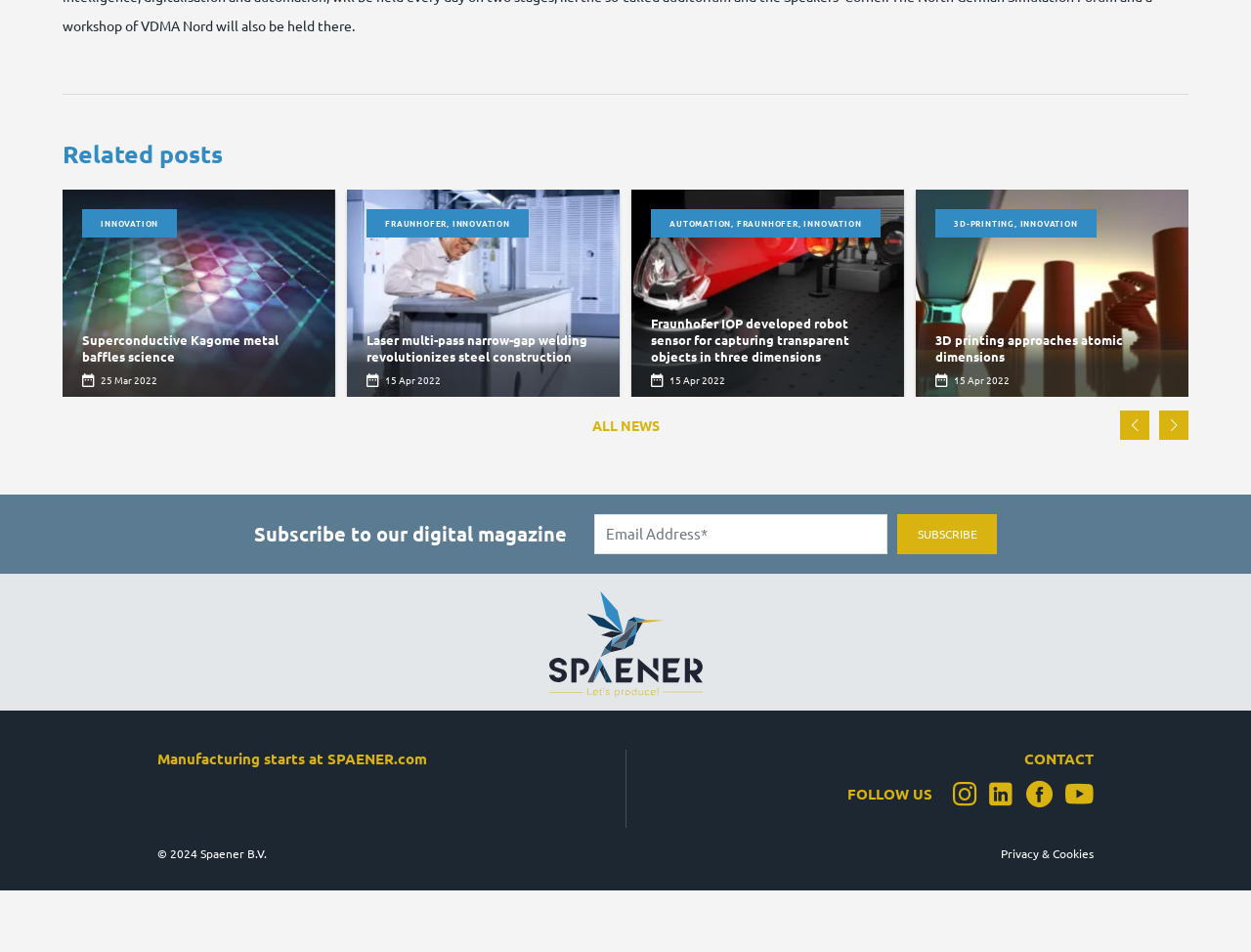Can you determine the bounding box coordinates of the area that needs to be clicked to fulfill the following instruction: "Visit 'CONTACT' page"?

[0.819, 0.786, 0.874, 0.807]